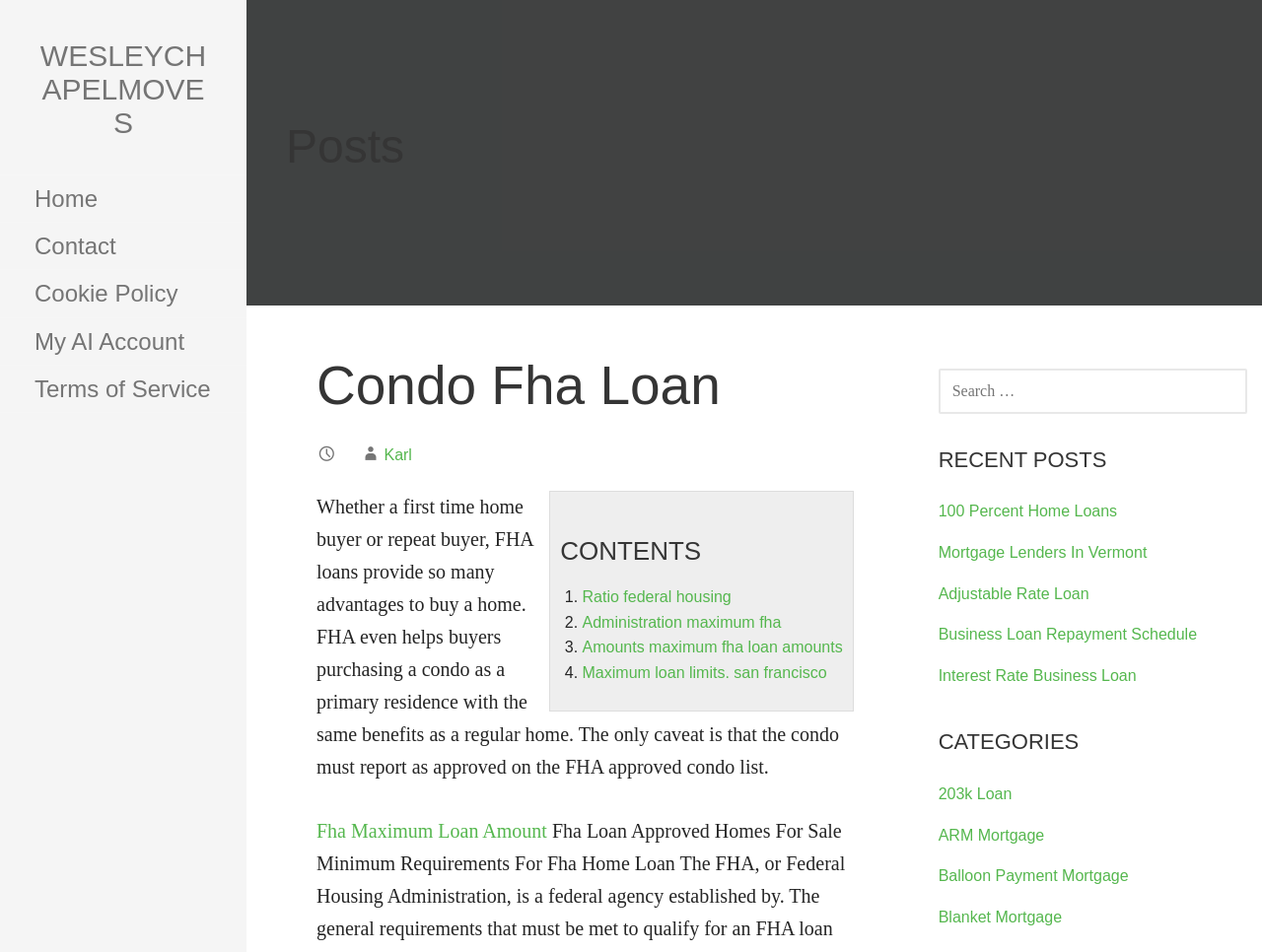For the following element description, predict the bounding box coordinates in the format (top-left x, top-left y, bottom-right x, bottom-right y). All values should be floating point numbers between 0 and 1. Description: Interest Rate Business Loan

[0.743, 0.701, 0.901, 0.718]